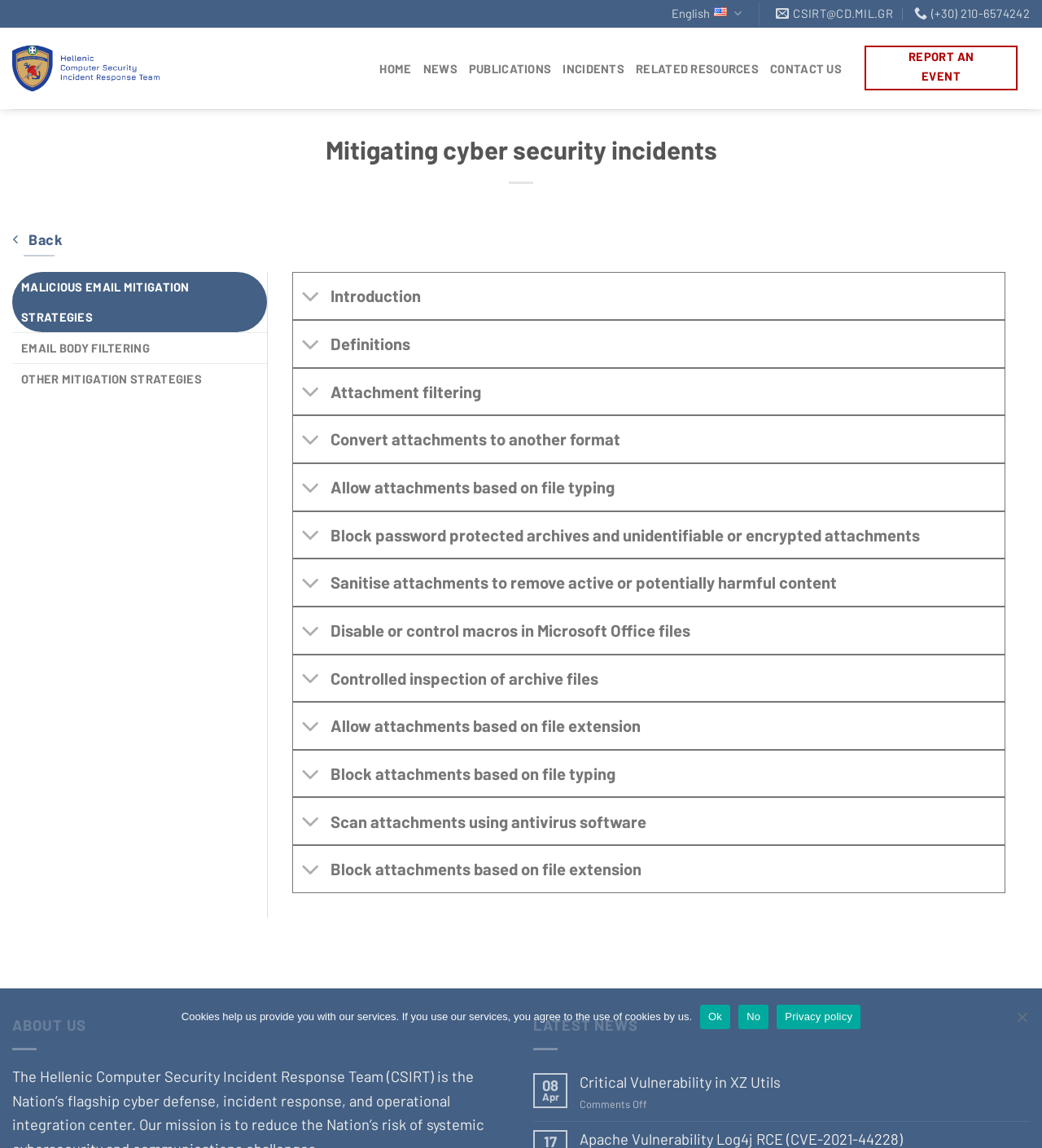Bounding box coordinates should be provided in the format (top-left x, top-left y, bottom-right x, bottom-right y) with all values between 0 and 1. Identify the bounding box for this UI element: parent_node: Attachment filtering aria-label="Toggle"

[0.281, 0.325, 0.316, 0.36]